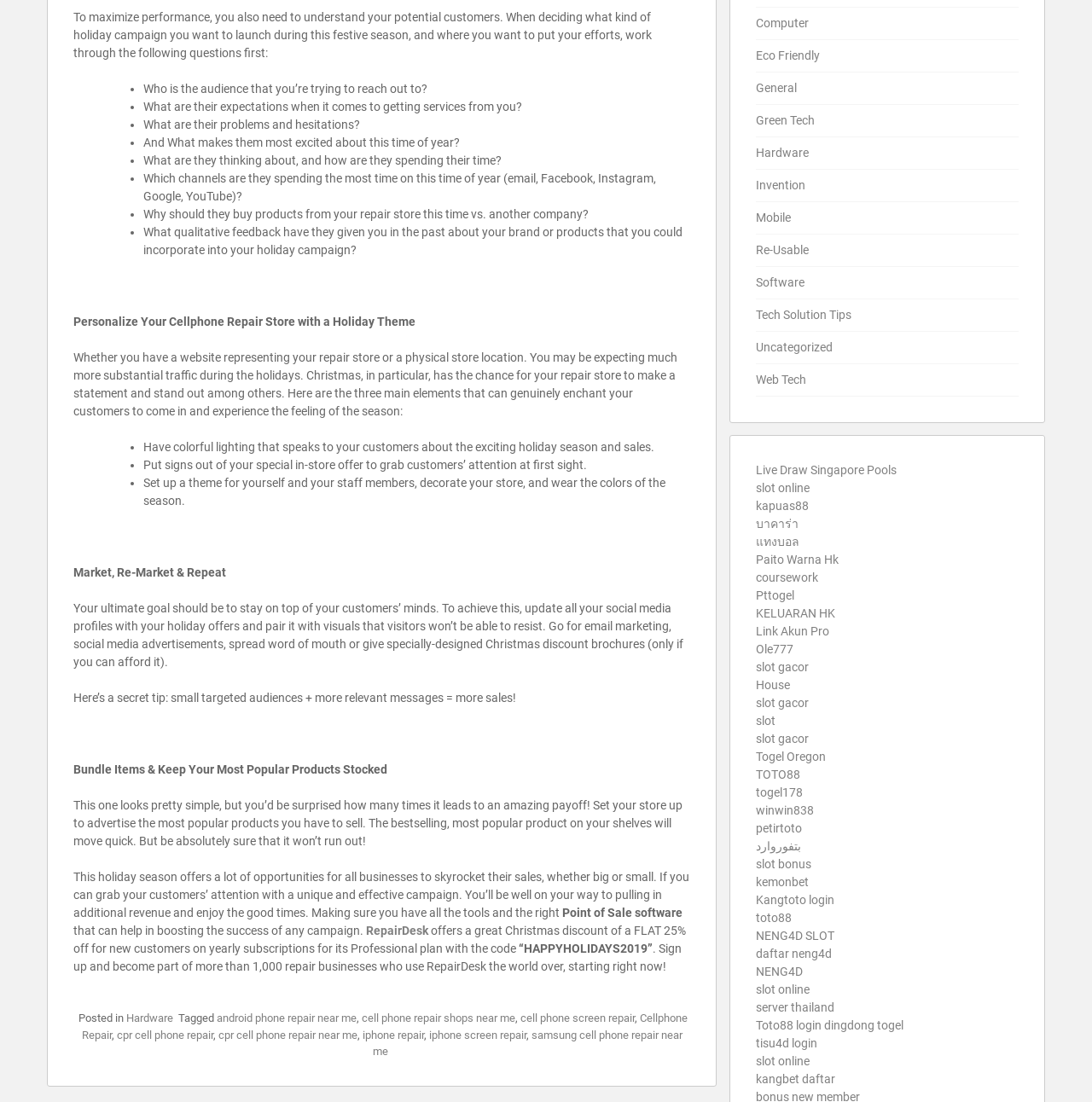Specify the bounding box coordinates of the element's region that should be clicked to achieve the following instruction: "Read the article about 'Personalize Your Cellphone Repair Store with a Holiday Theme'". The bounding box coordinates consist of four float numbers between 0 and 1, in the format [left, top, right, bottom].

[0.067, 0.286, 0.38, 0.298]